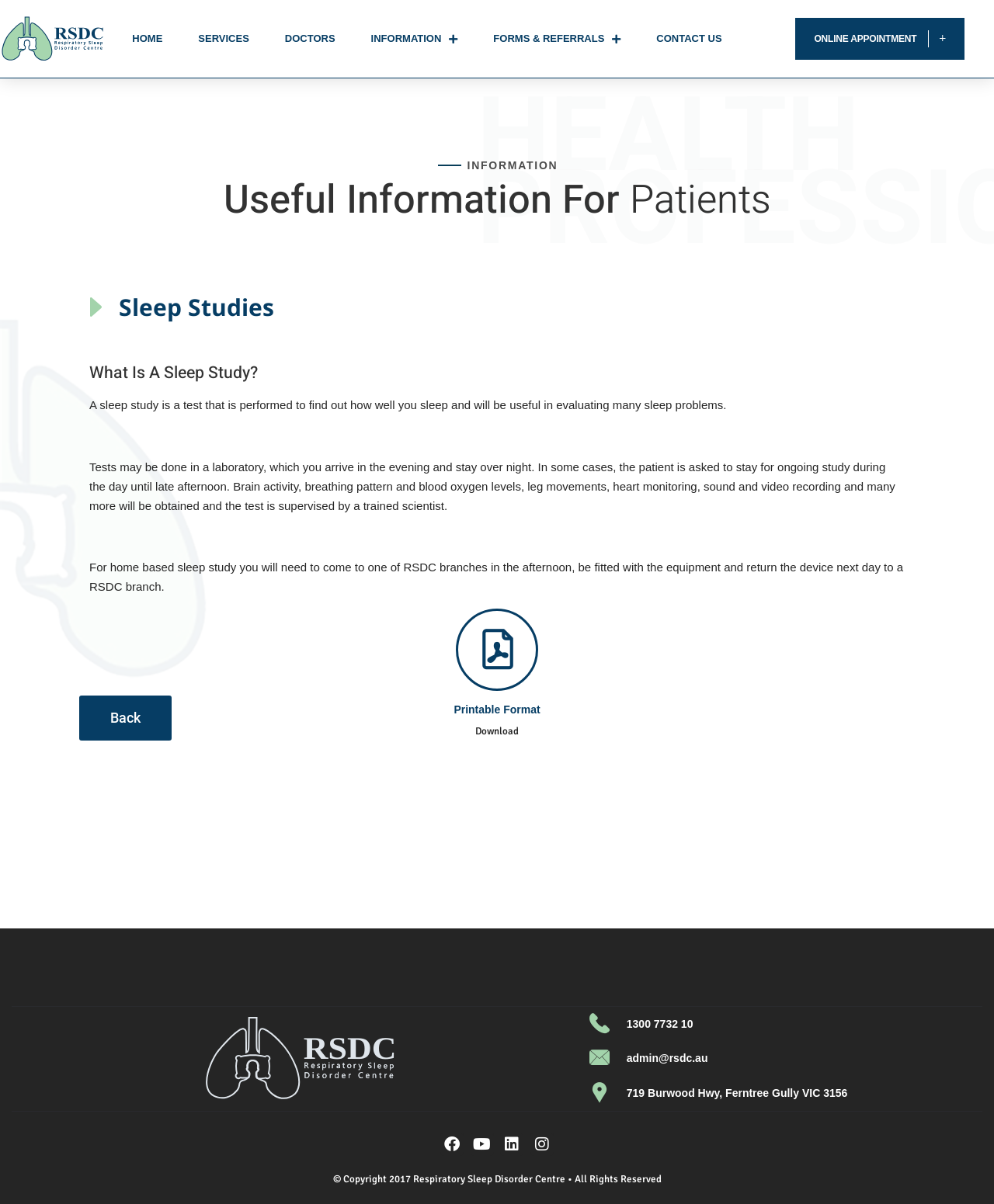How many links are there in the top navigation bar?
Respond with a short answer, either a single word or a phrase, based on the image.

6